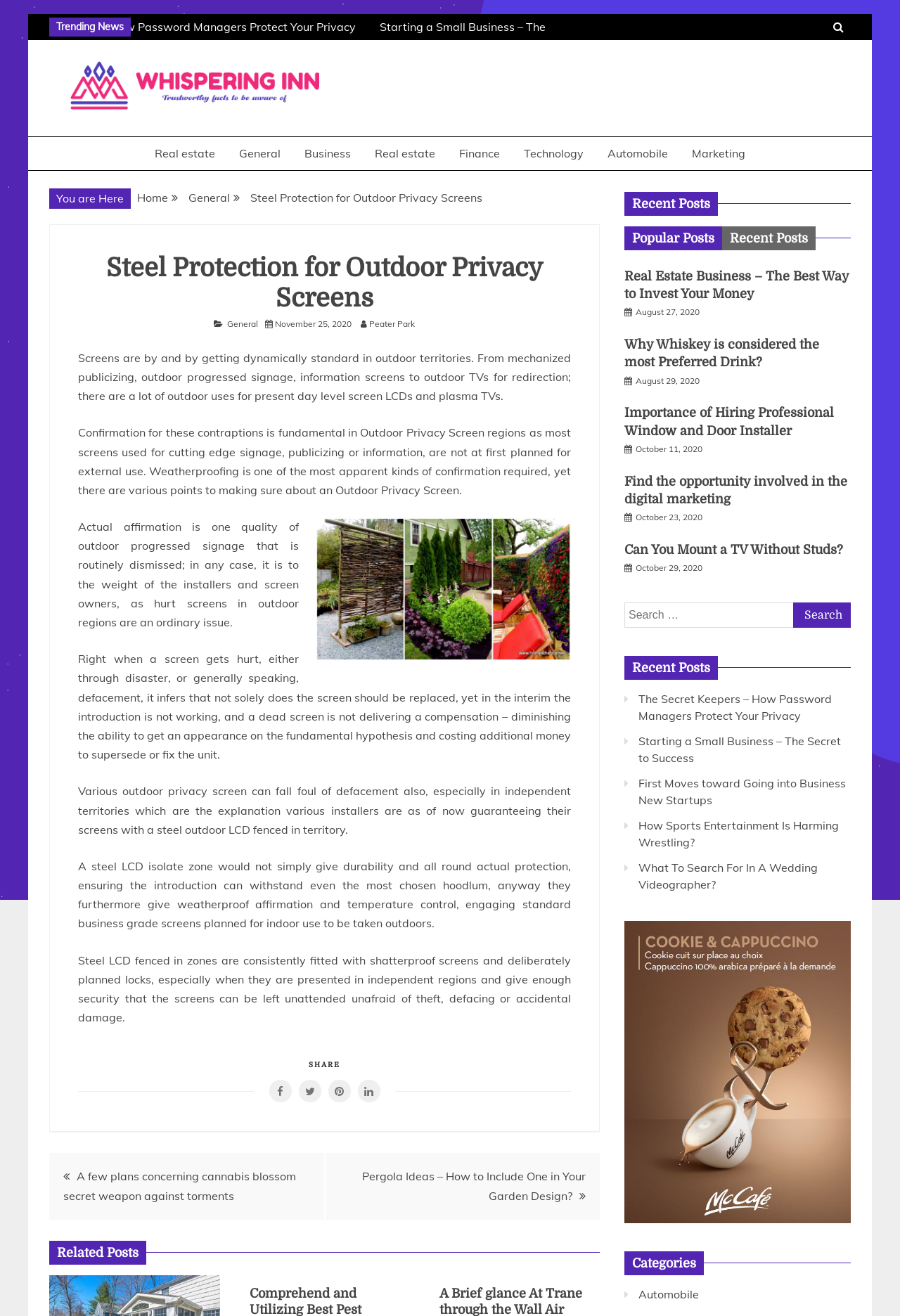Determine and generate the text content of the webpage's headline.

Steel Protection for Outdoor Privacy Screens